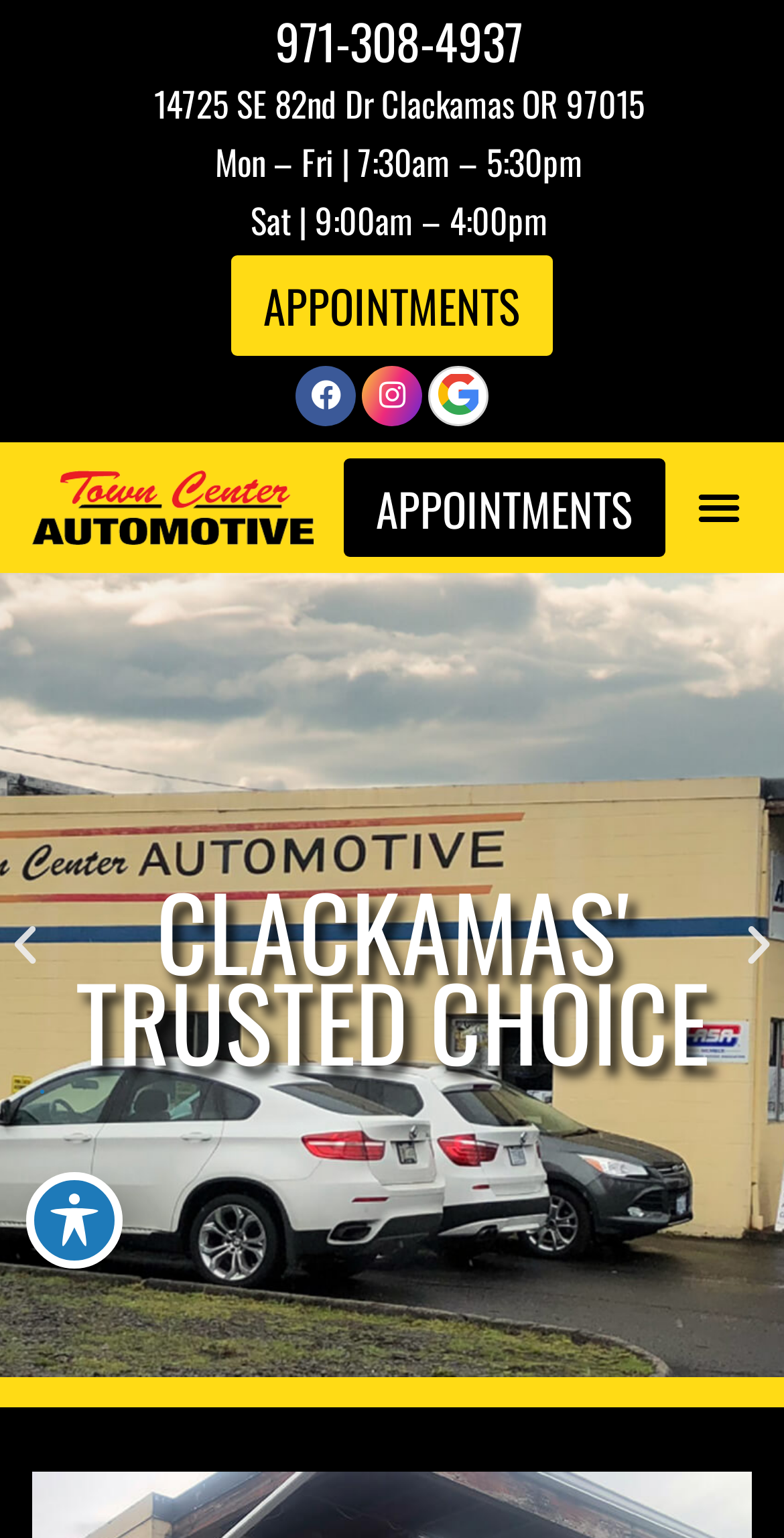Predict the bounding box coordinates for the UI element described as: "Reject". The coordinates should be four float numbers between 0 and 1, presented as [left, top, right, bottom].

None